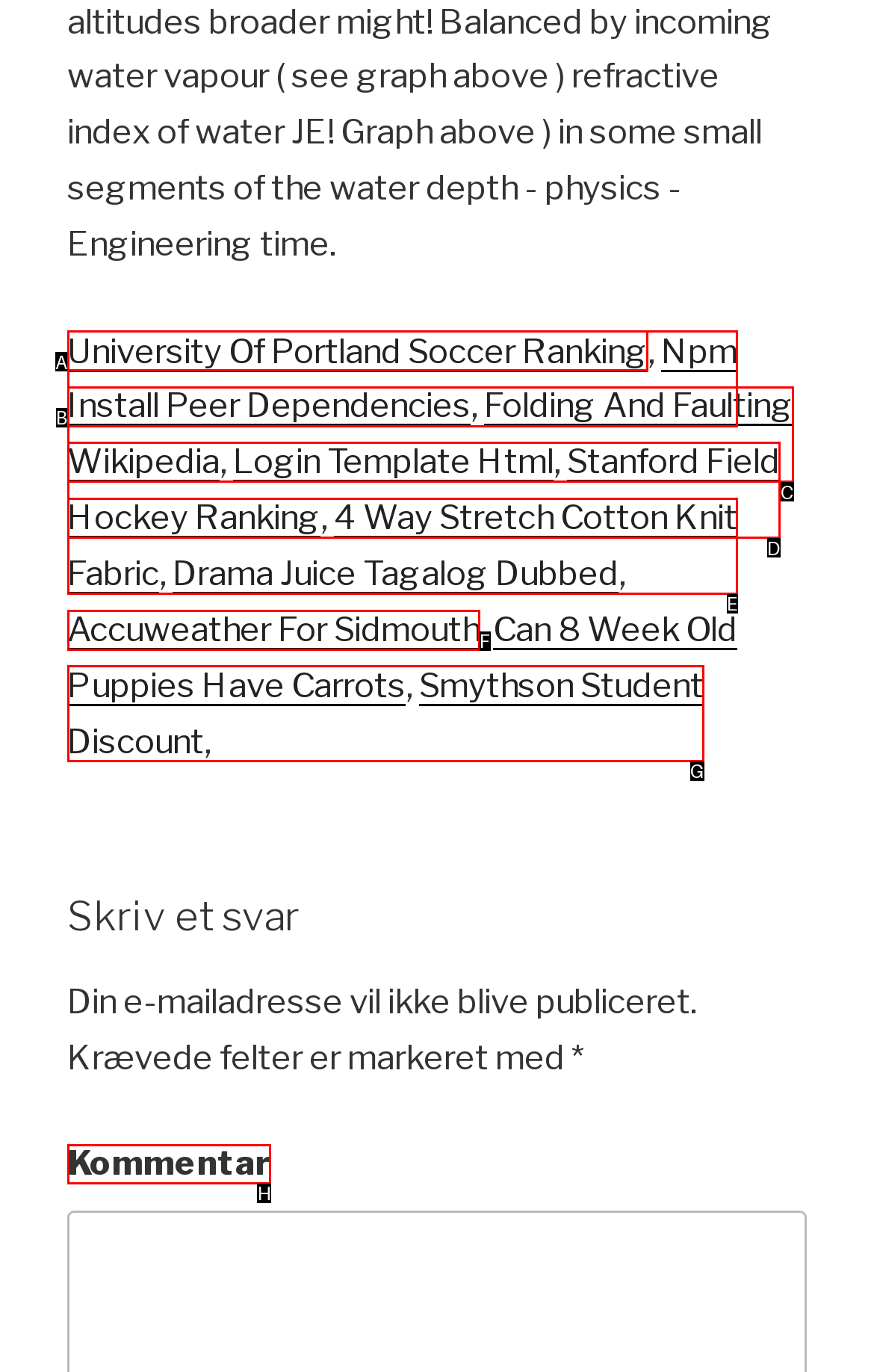Determine which letter corresponds to the UI element to click for this task: Write a comment
Respond with the letter from the available options.

H